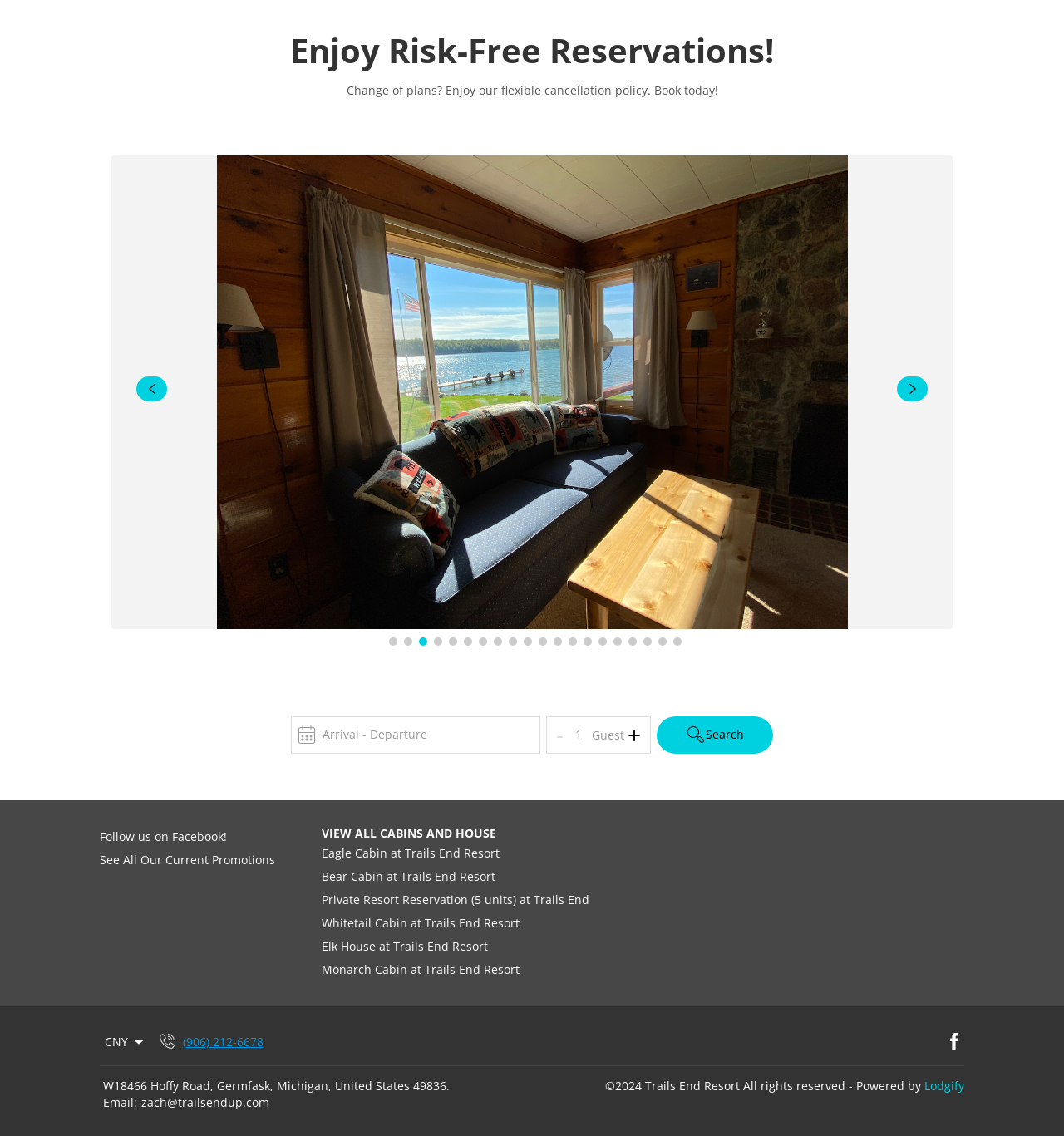Given the element description Lodgify, identify the bounding box coordinates for the UI element on the webpage screenshot. The format should be (top-left x, top-left y, bottom-right x, bottom-right y), with values between 0 and 1.

[0.869, 0.949, 0.906, 0.963]